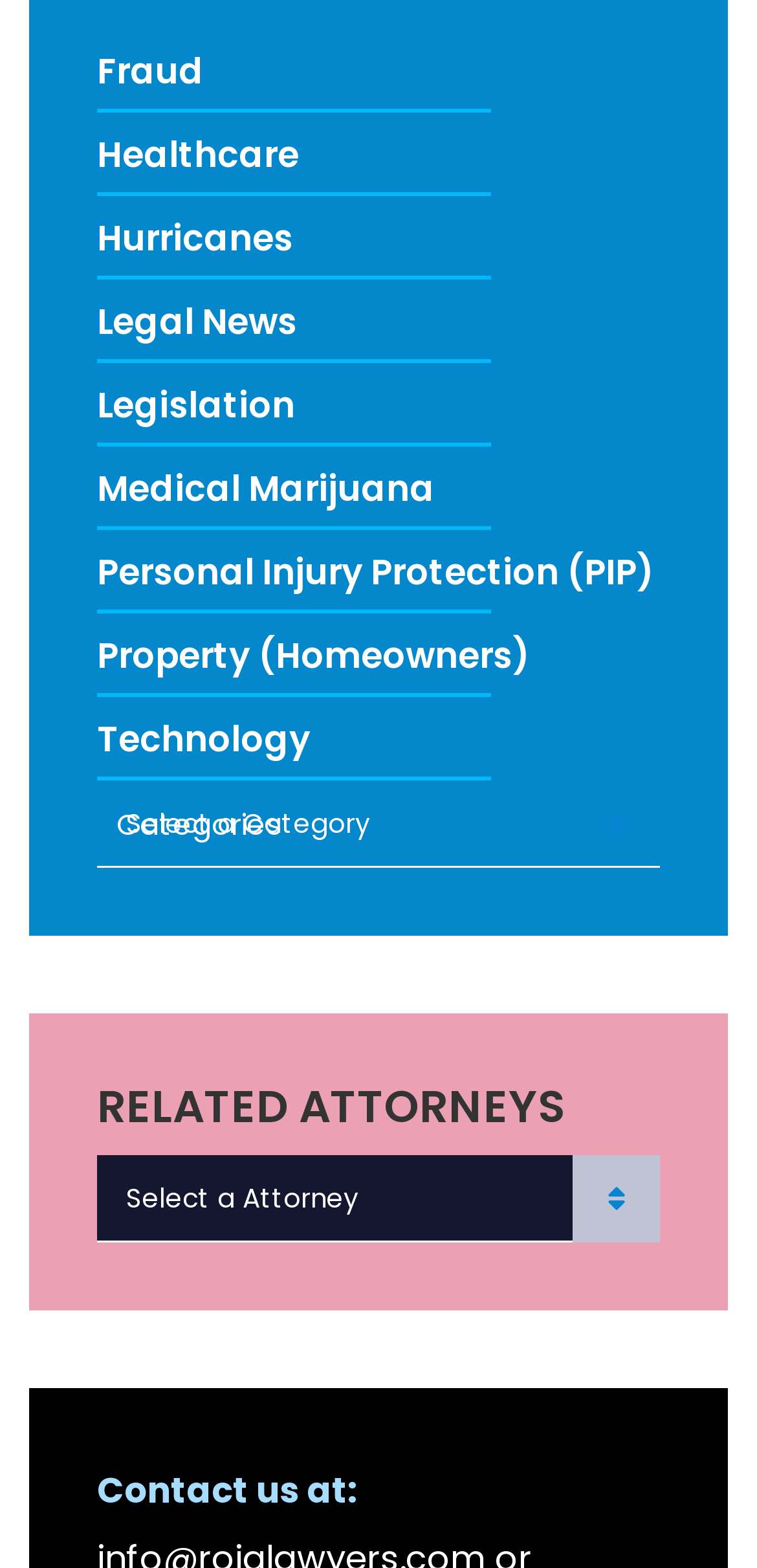Locate the bounding box coordinates of the area you need to click to fulfill this instruction: 'Select a category'. The coordinates must be in the form of four float numbers ranging from 0 to 1: [left, top, right, bottom].

[0.128, 0.498, 0.872, 0.554]